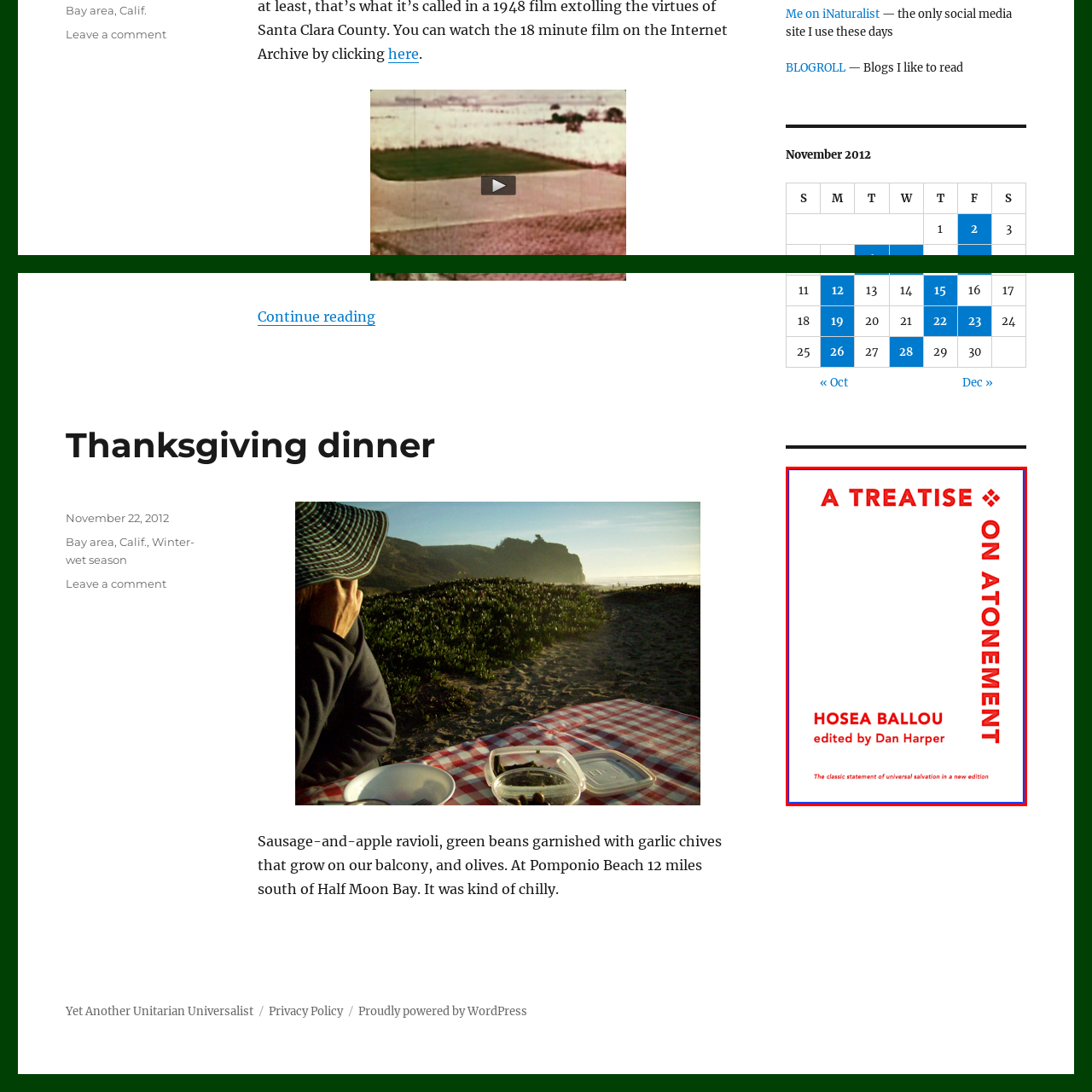Inspect the section highlighted in the red box, What is the theme of the book's content? 
Answer using a single word or phrase.

Universal salvation